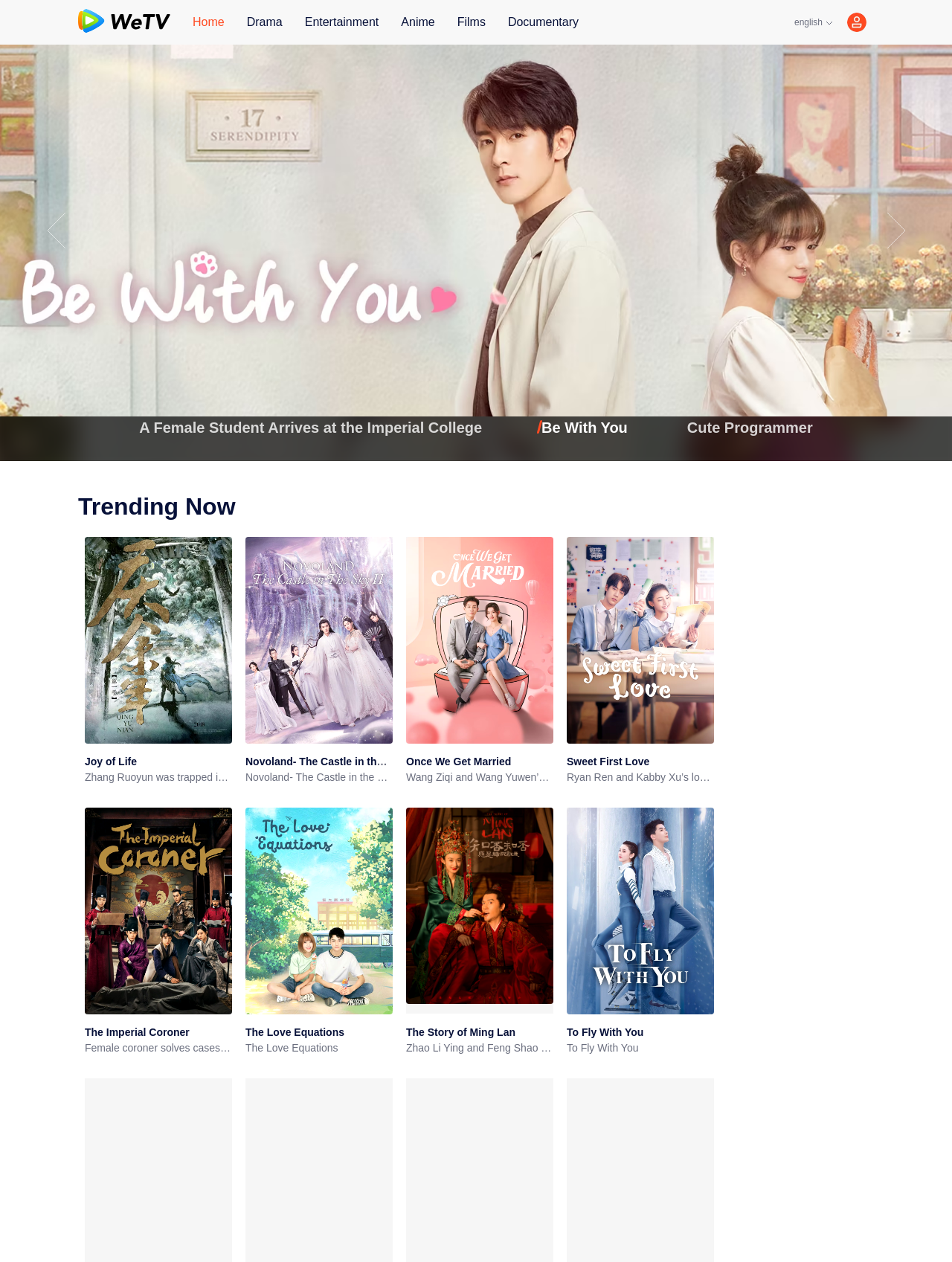Please identify the bounding box coordinates of where to click in order to follow the instruction: "Read the description of 'A Female Student Arrives at the Imperial College'".

[0.146, 0.332, 0.506, 0.345]